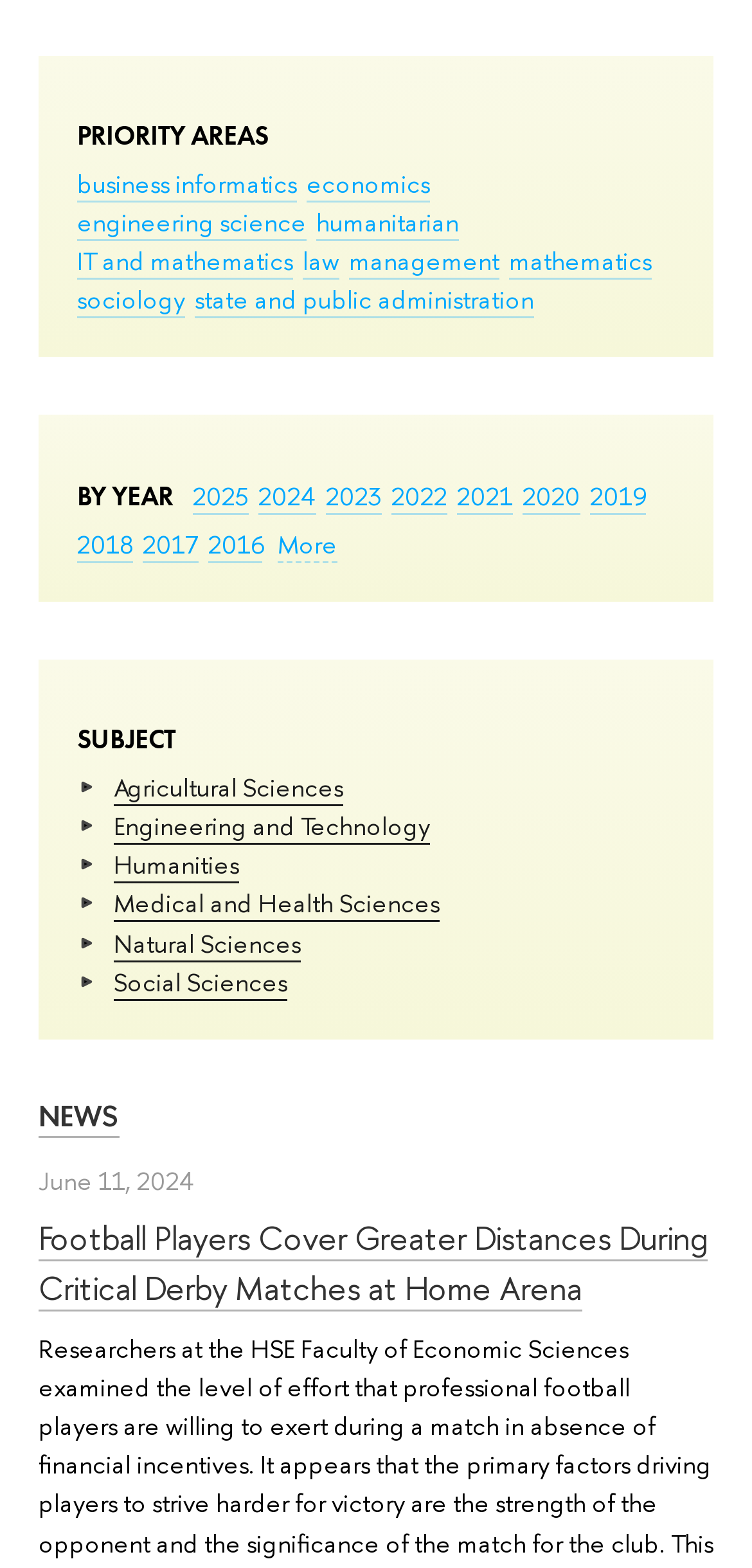Bounding box coordinates are specified in the format (top-left x, top-left y, bottom-right x, bottom-right y). All values are floating point numbers bounded between 0 and 1. Please provide the bounding box coordinate of the region this sentence describes: Engineering and Technology

[0.151, 0.516, 0.572, 0.539]